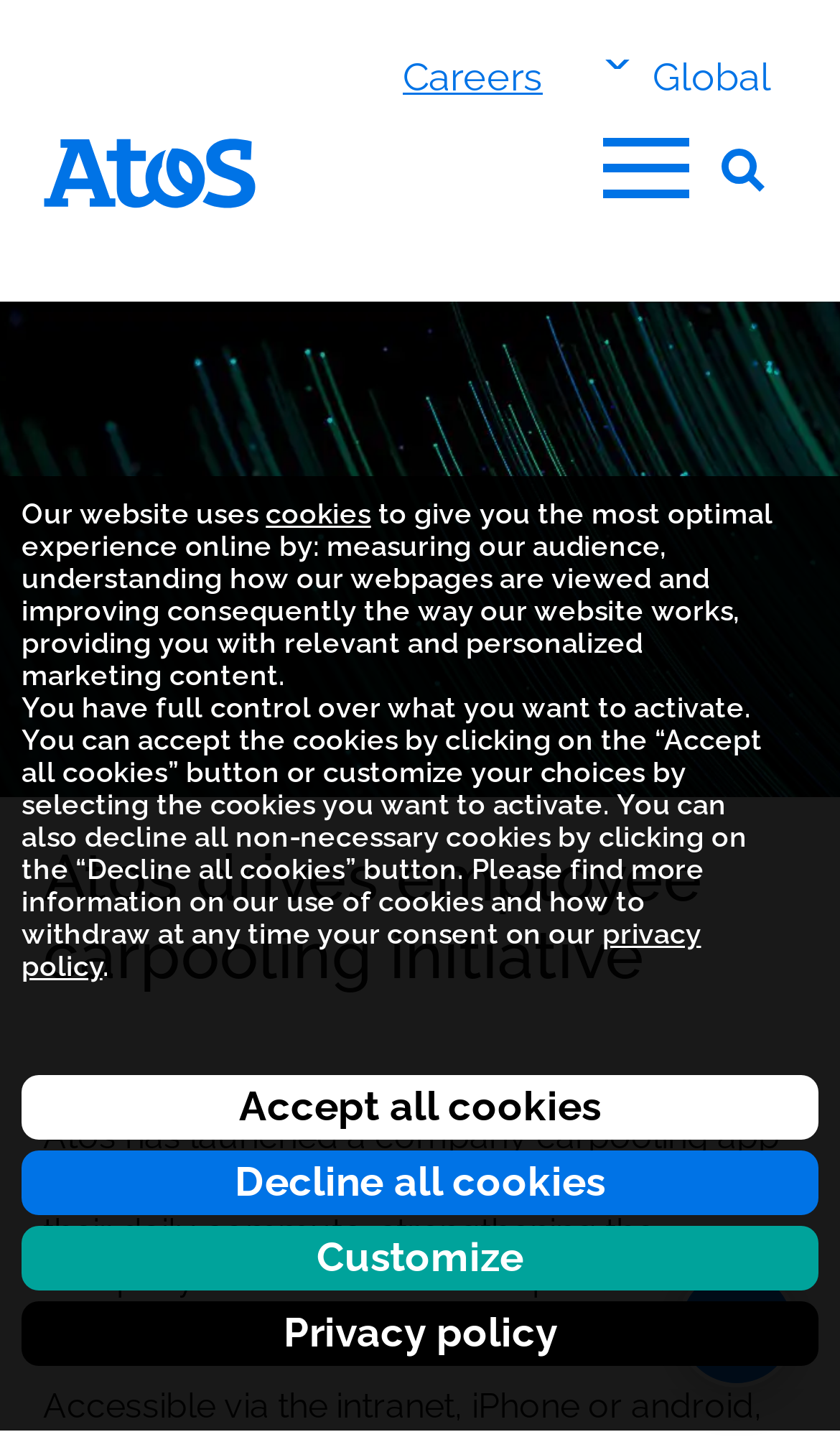Find the bounding box coordinates of the element you need to click on to perform this action: 'Switch country or region'. The coordinates should be represented by four float values between 0 and 1, in the format [left, top, right, bottom].

[0.692, 0.037, 0.923, 0.07]